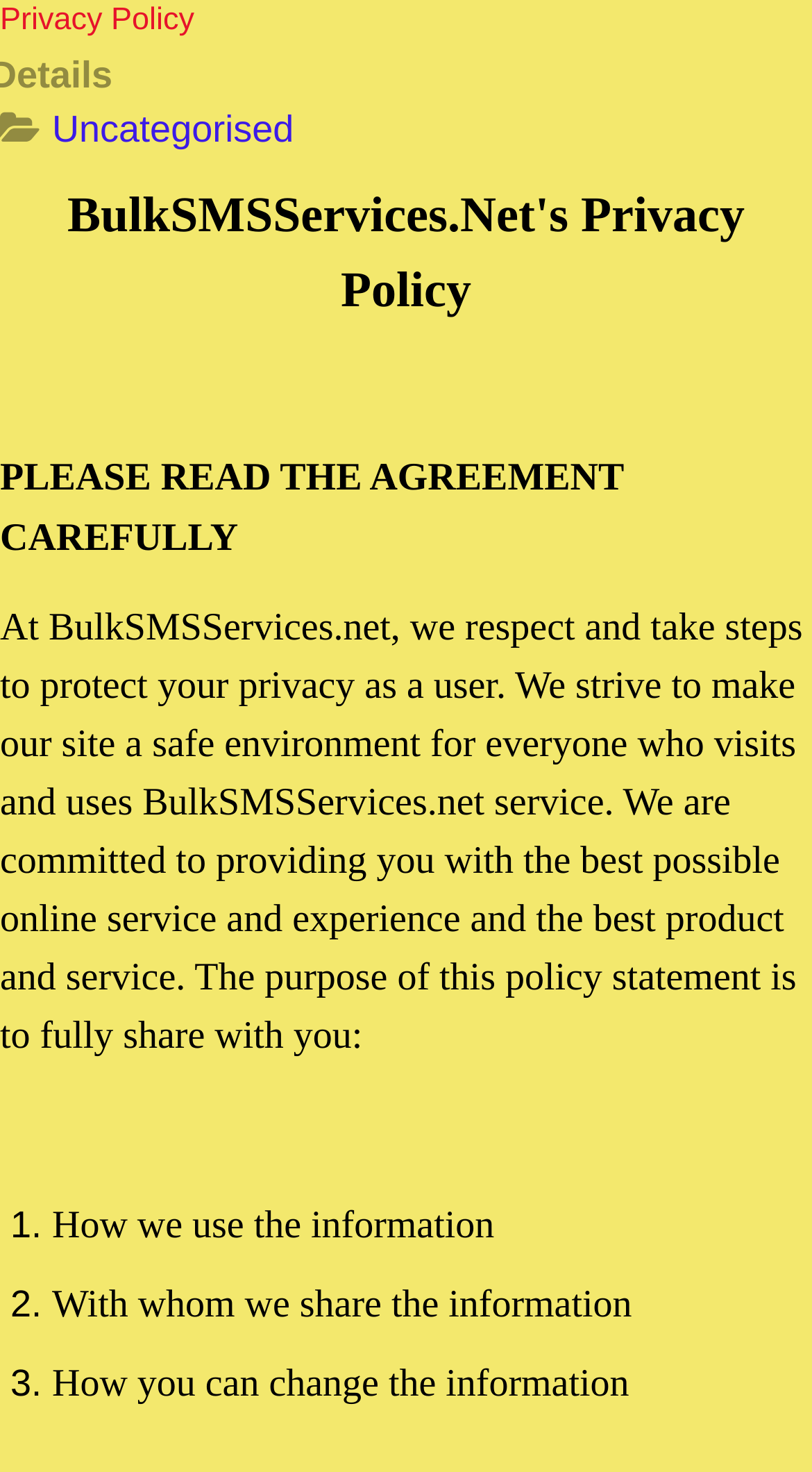Determine the bounding box coordinates for the UI element with the following description: "Uncategorised". The coordinates should be four float numbers between 0 and 1, represented as [left, top, right, bottom].

[0.064, 0.074, 0.362, 0.102]